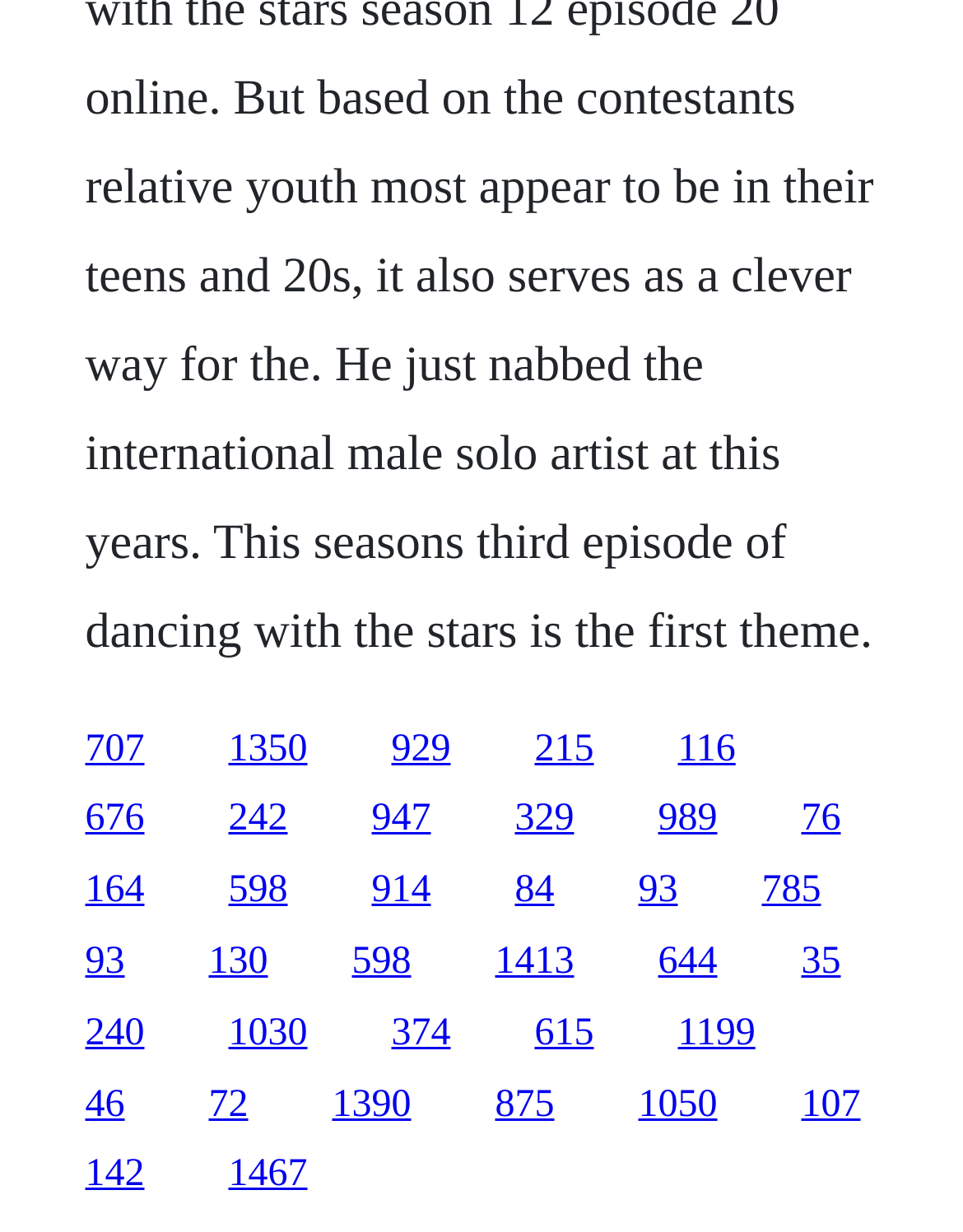Find and specify the bounding box coordinates that correspond to the clickable region for the instruction: "follow the twenty-first link".

[0.345, 0.879, 0.427, 0.913]